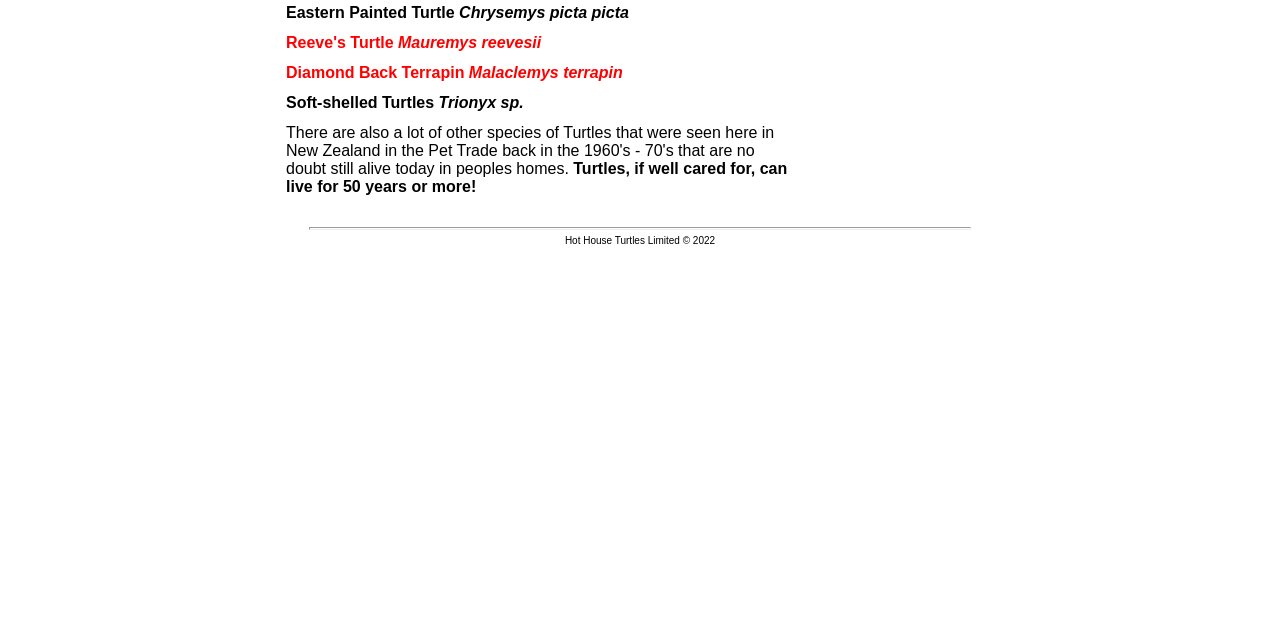Determine the bounding box coordinates (top-left x, top-left y, bottom-right x, bottom-right y) of the UI element described in the following text: Diamond Back Terrapin Malaclemys terrapin

[0.223, 0.108, 0.486, 0.125]